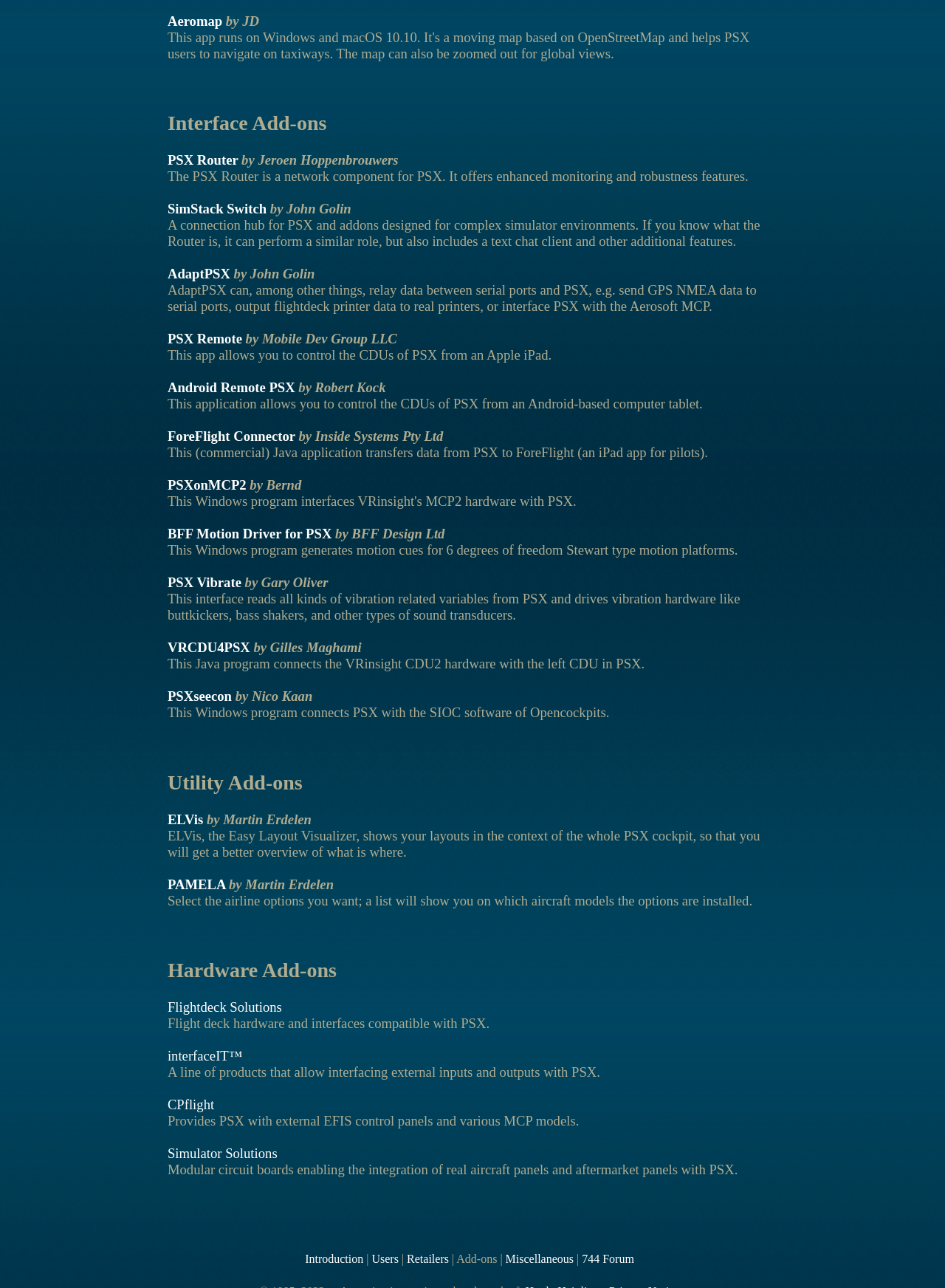How many links are there in the bottom navigation bar?
Based on the image, answer the question with a single word or brief phrase.

6